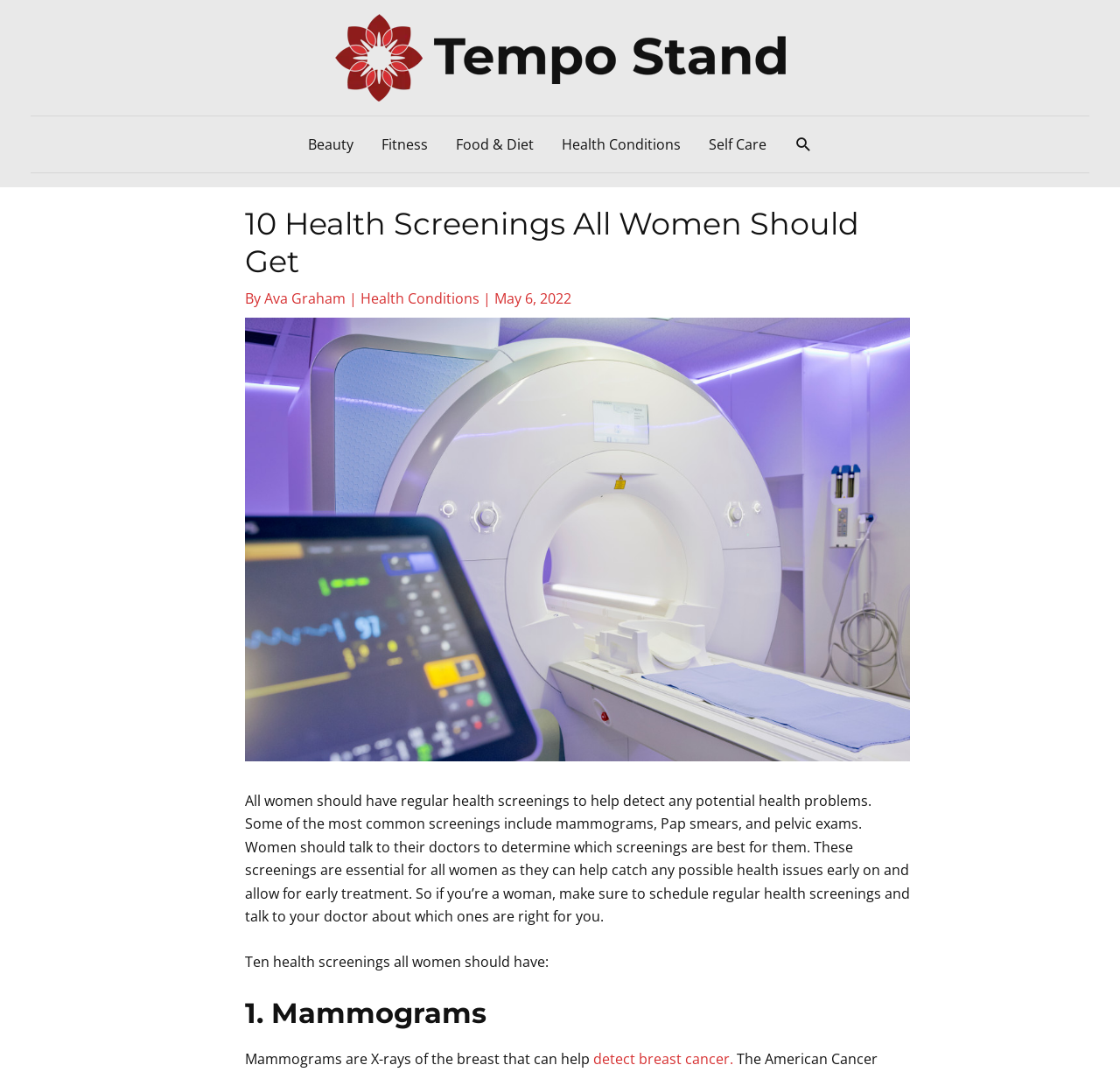Specify the bounding box coordinates of the area to click in order to follow the given instruction: "Click the Tempo Stand logo."

[0.299, 0.043, 0.701, 0.061]